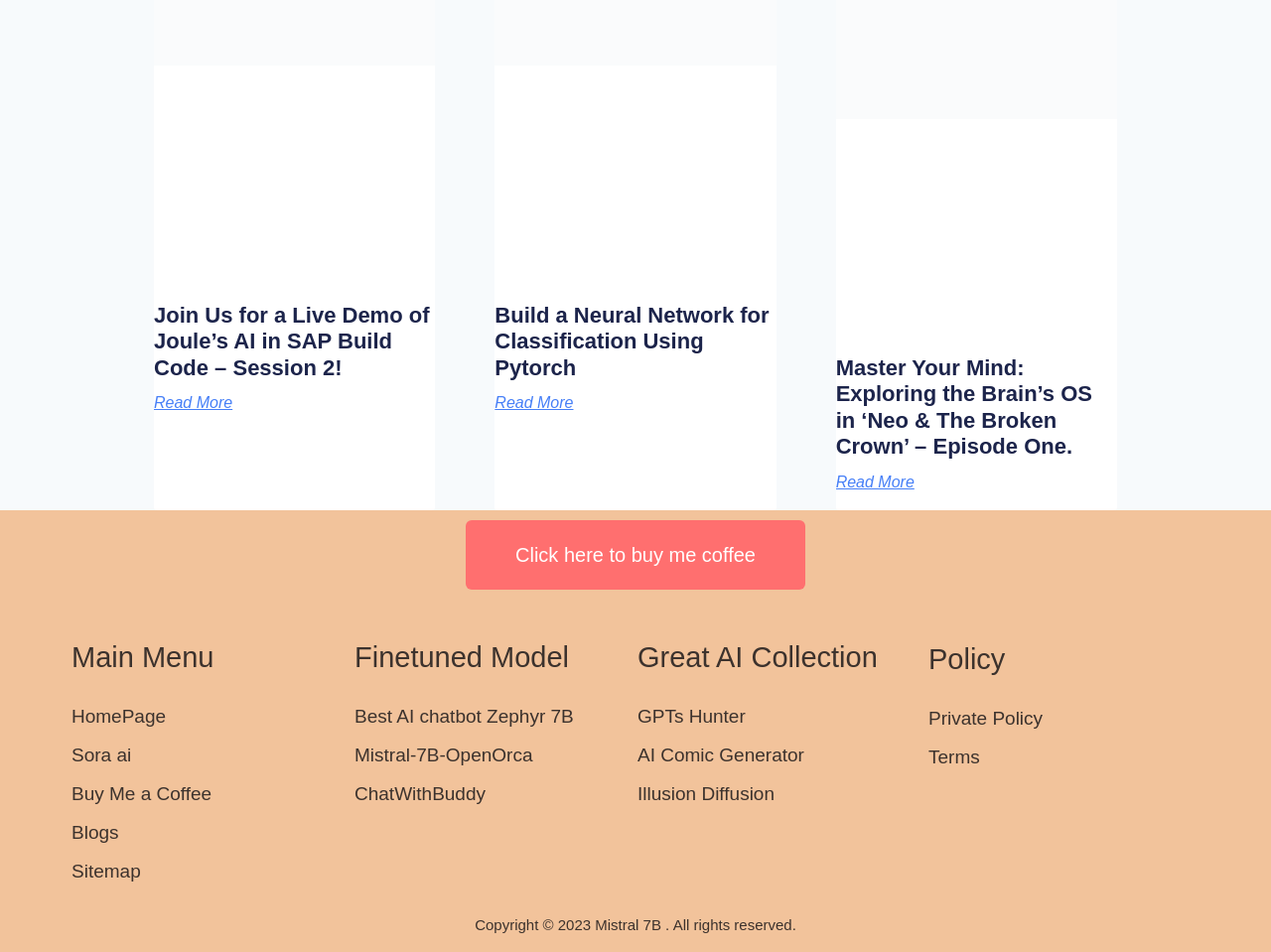Find the bounding box coordinates of the element to click in order to complete the given instruction: "Read more about Join Us for a Live Demo of Joule’s AI in SAP Build Code – Session 2!."

[0.121, 0.415, 0.183, 0.432]